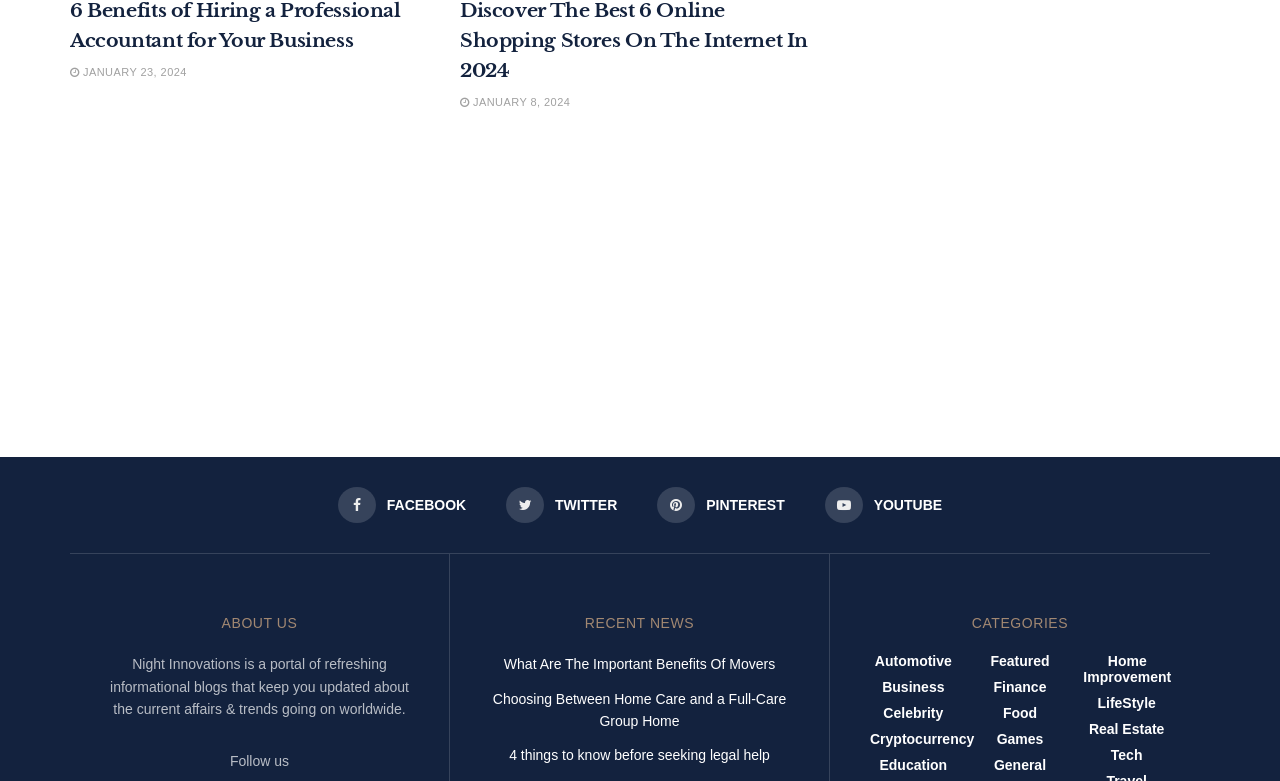Please give a concise answer to this question using a single word or phrase: 
What is the purpose of the 'Follow us' text?

To encourage social media following